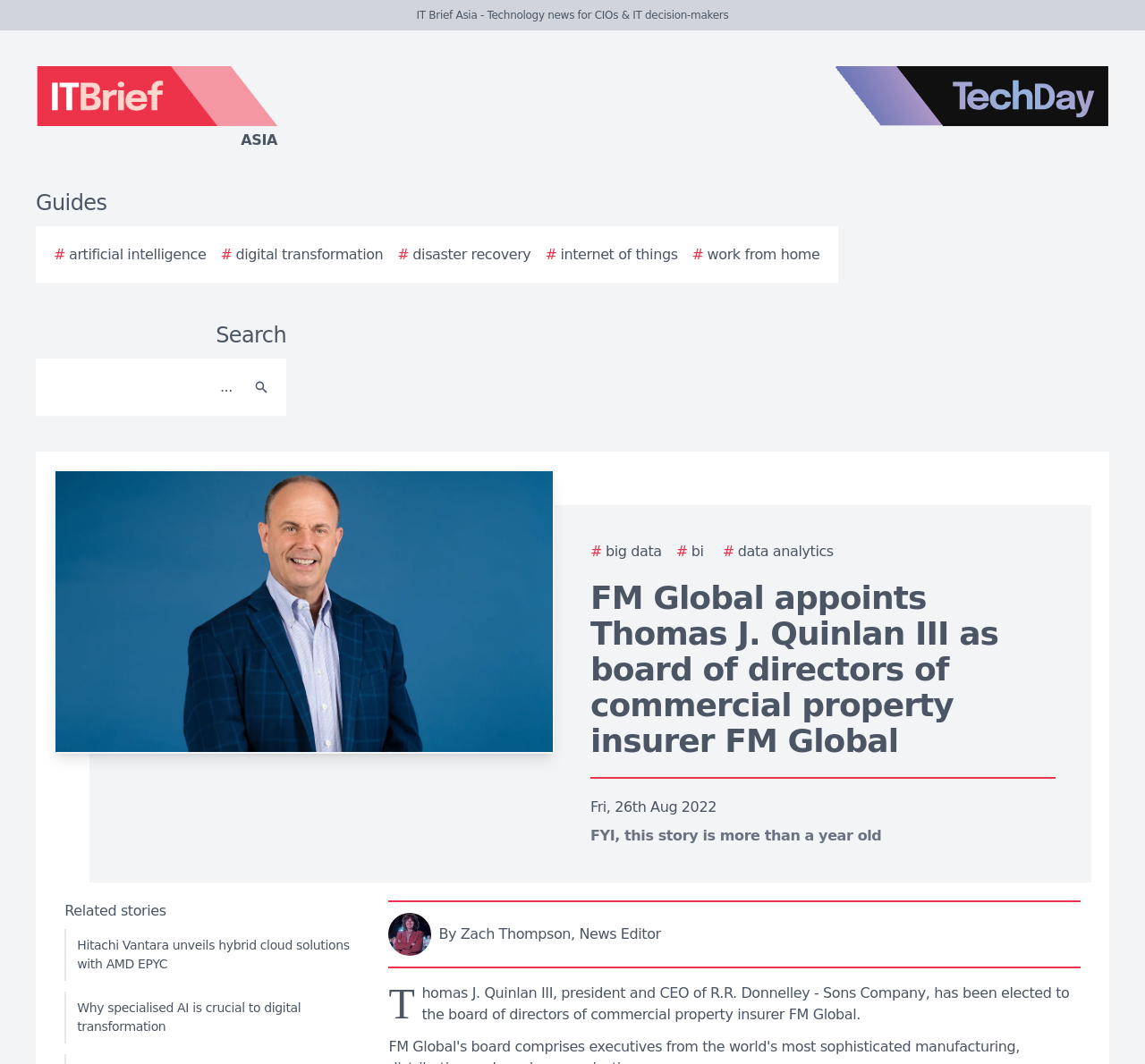What is the date of the news article?
Provide a detailed answer to the question, using the image to inform your response.

I found this information in the article metadata, which displays the date 'Fri, 26th Aug 2022' below the main heading.